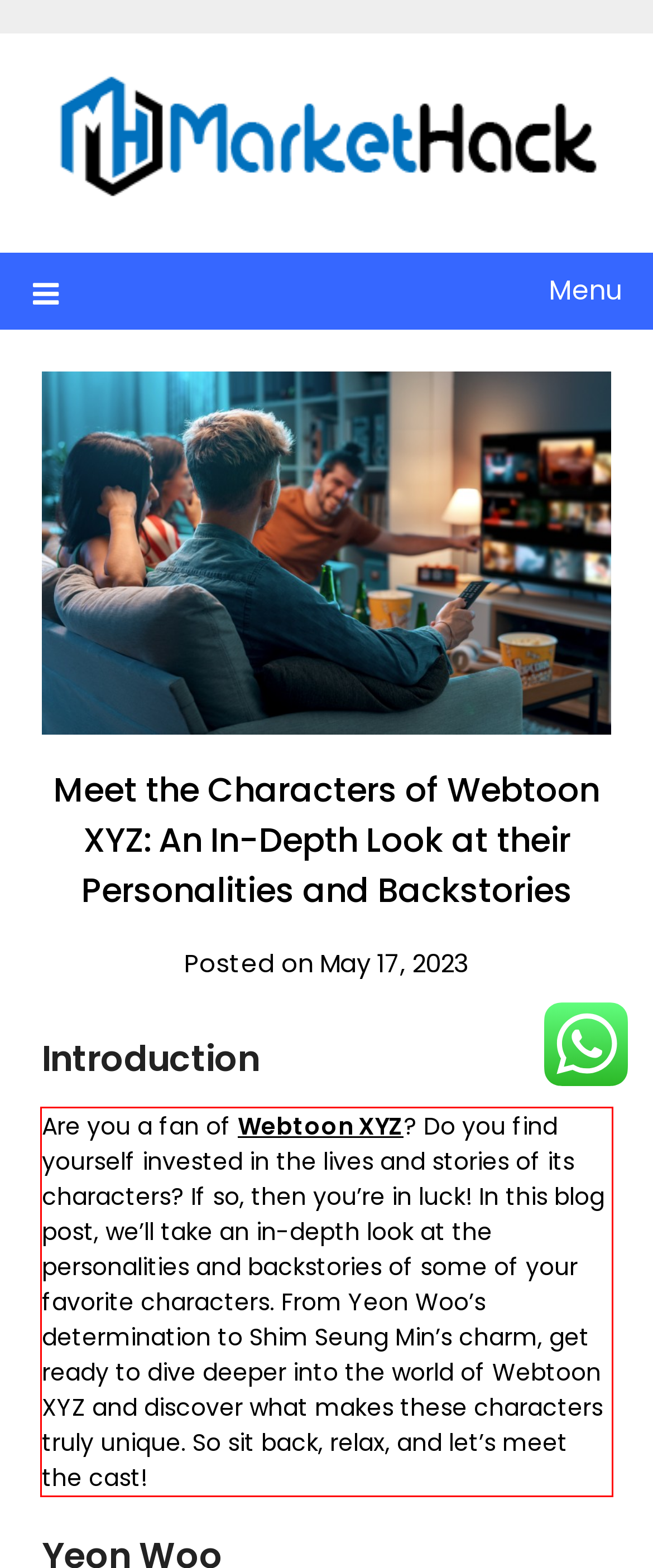Please examine the screenshot of the webpage and read the text present within the red rectangle bounding box.

Are you a fan of Webtoon XYZ? Do you find yourself invested in the lives and stories of its characters? If so, then you’re in luck! In this blog post, we’ll take an in-depth look at the personalities and backstories of some of your favorite characters. From Yeon Woo’s determination to Shim Seung Min’s charm, get ready to dive deeper into the world of Webtoon XYZ and discover what makes these characters truly unique. So sit back, relax, and let’s meet the cast!